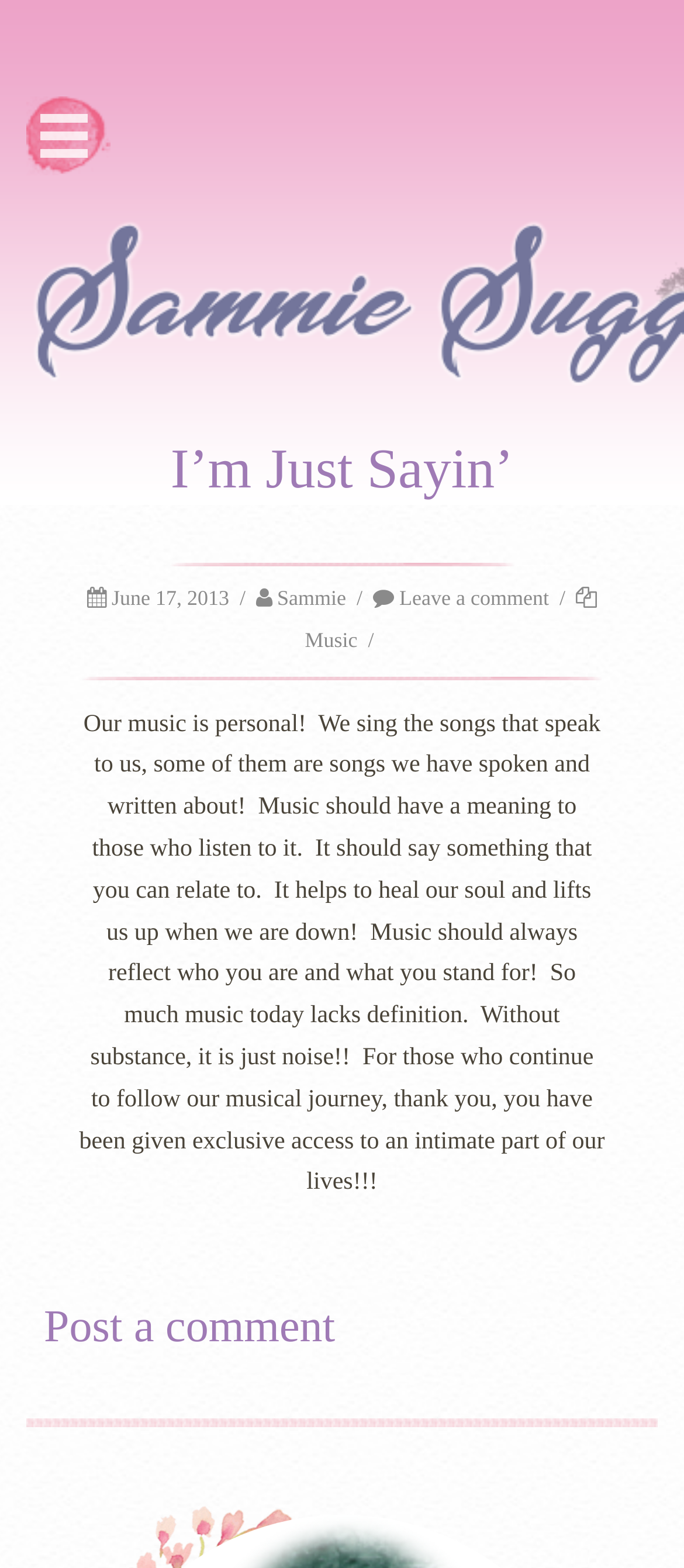What is the name of the author?
Please provide a comprehensive answer based on the contents of the image.

The name of the author can be found in the root element 'I'm Just Sayin' - Sammie Suggitt' and also in the static text 'Sammie' which is part of the date and author information section.